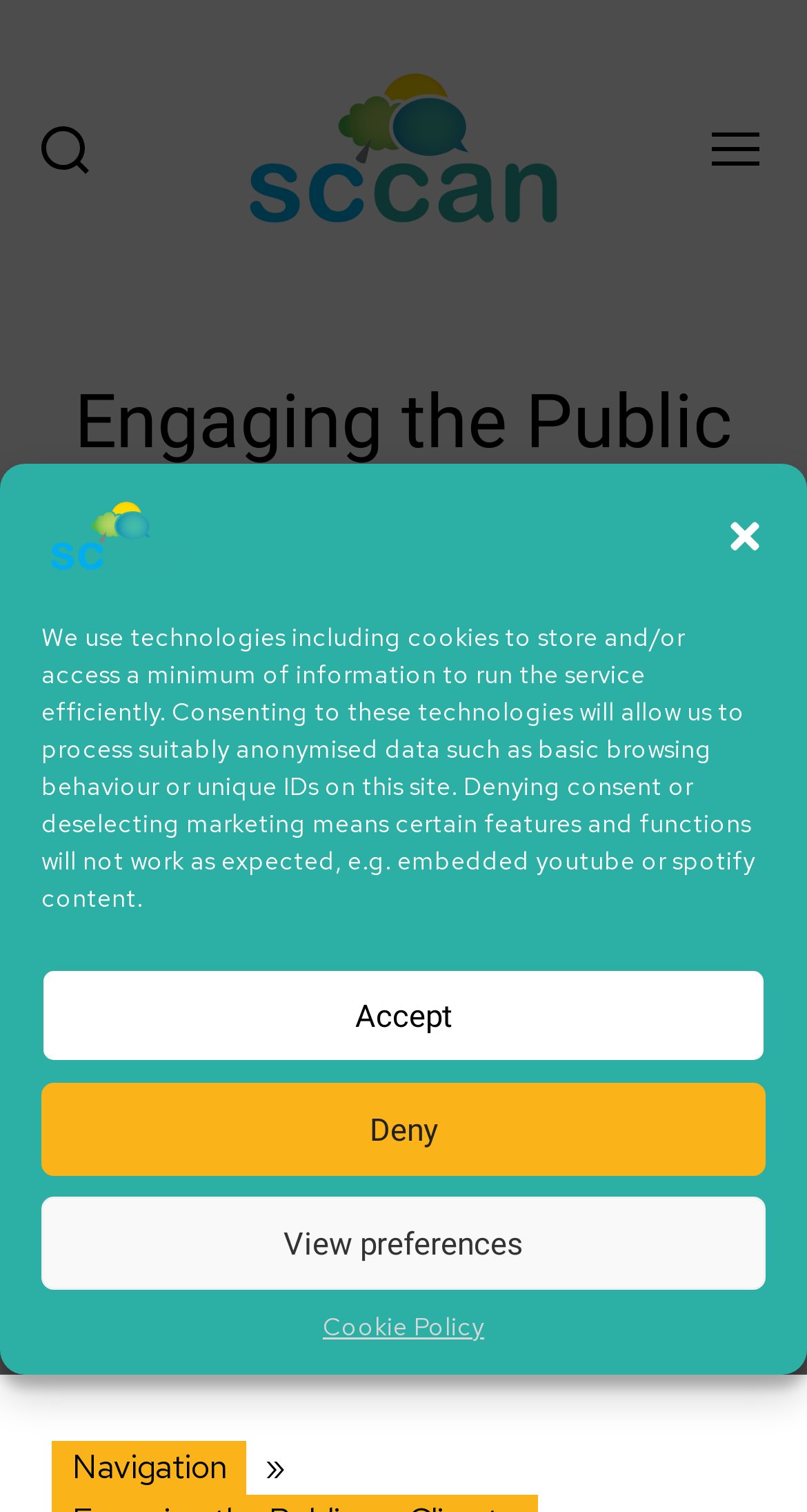Determine the bounding box coordinates for the UI element matching this description: "aria-label="Close dialogue"".

[0.897, 0.341, 0.949, 0.368]